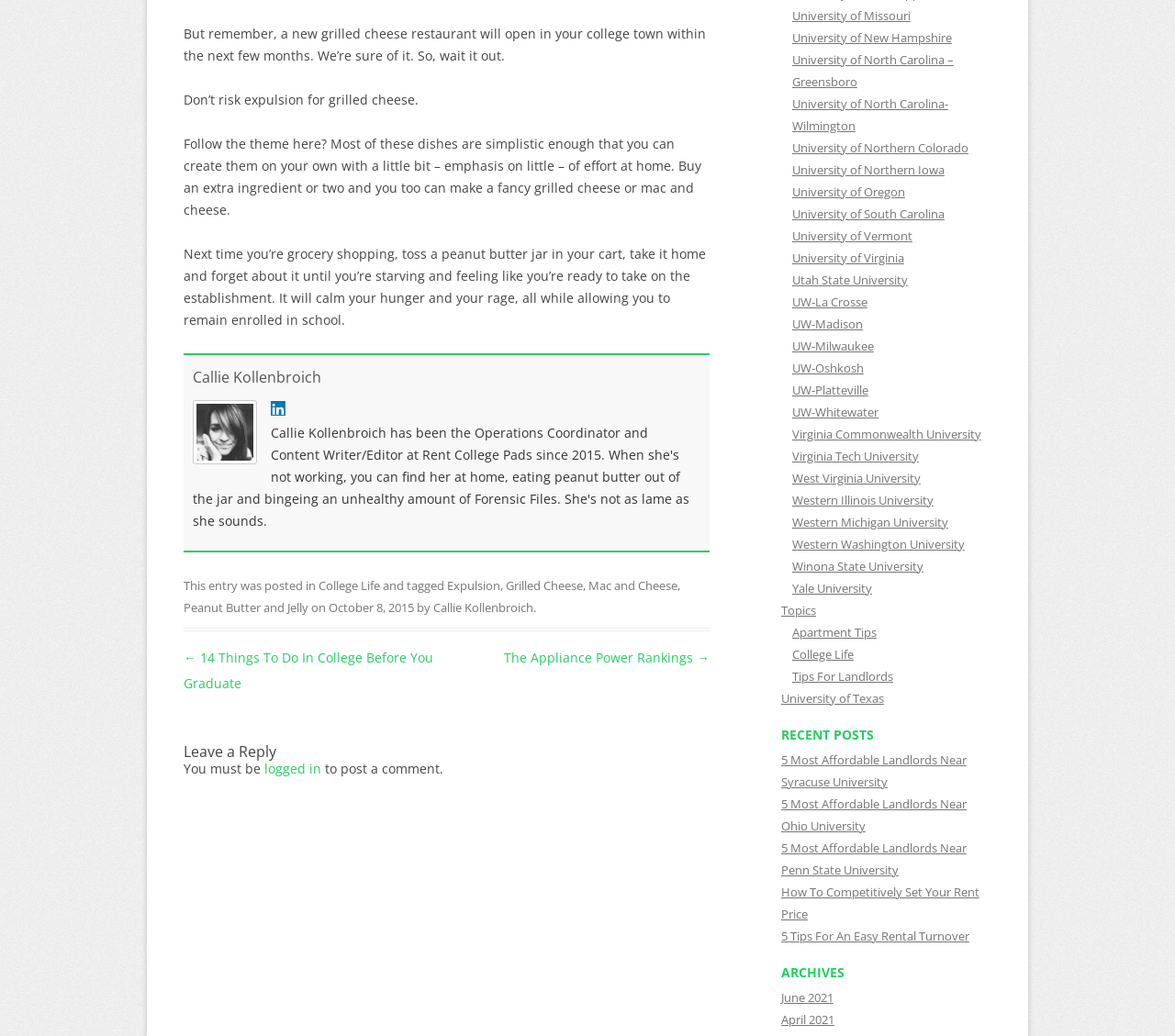Give a one-word or phrase response to the following question: How many links are there in the footer section?

7